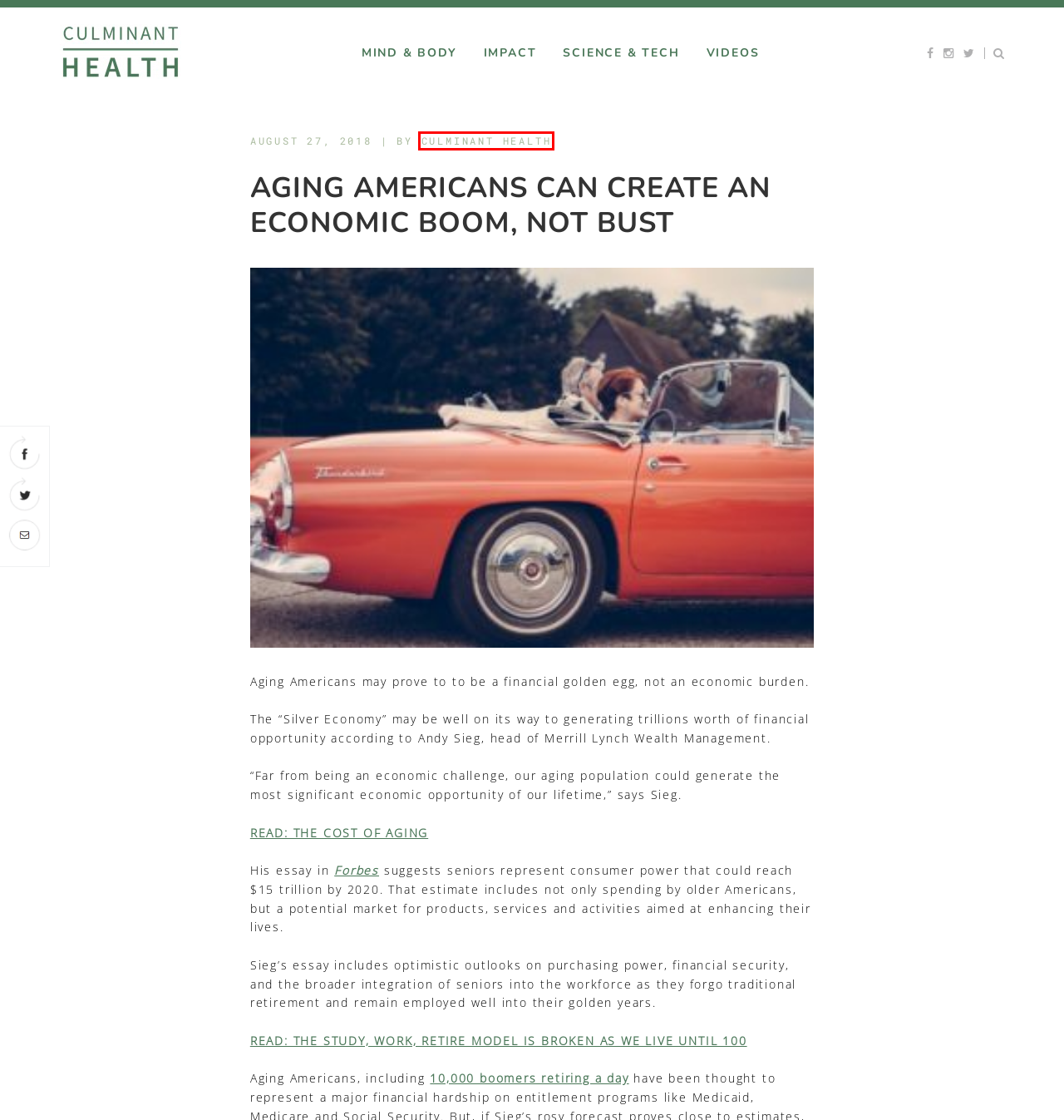Given a screenshot of a webpage with a red bounding box highlighting a UI element, choose the description that best corresponds to the new webpage after clicking the element within the red bounding box. Here are your options:
A. Culminant Health
B. BODY TEMPERATURE AND LIFESPAN | Culminant Health
C. Culminant Health | Culminant Health
D. THE COST OF AGING | Culminant Health
E. NEW TREATMENT HALTS ALZHEIMER’S PROGRESSION IN MONKEYS | Culminant Health
F. Videos | Culminant Health
G. THE STUDY, WORK, RETIRE MODEL IS BROKEN AS WE LIVE UNTIL 100 | Culminant Health
H. HOW MUCH SLEEP DO WE REALLY NEED? | Culminant Health

C